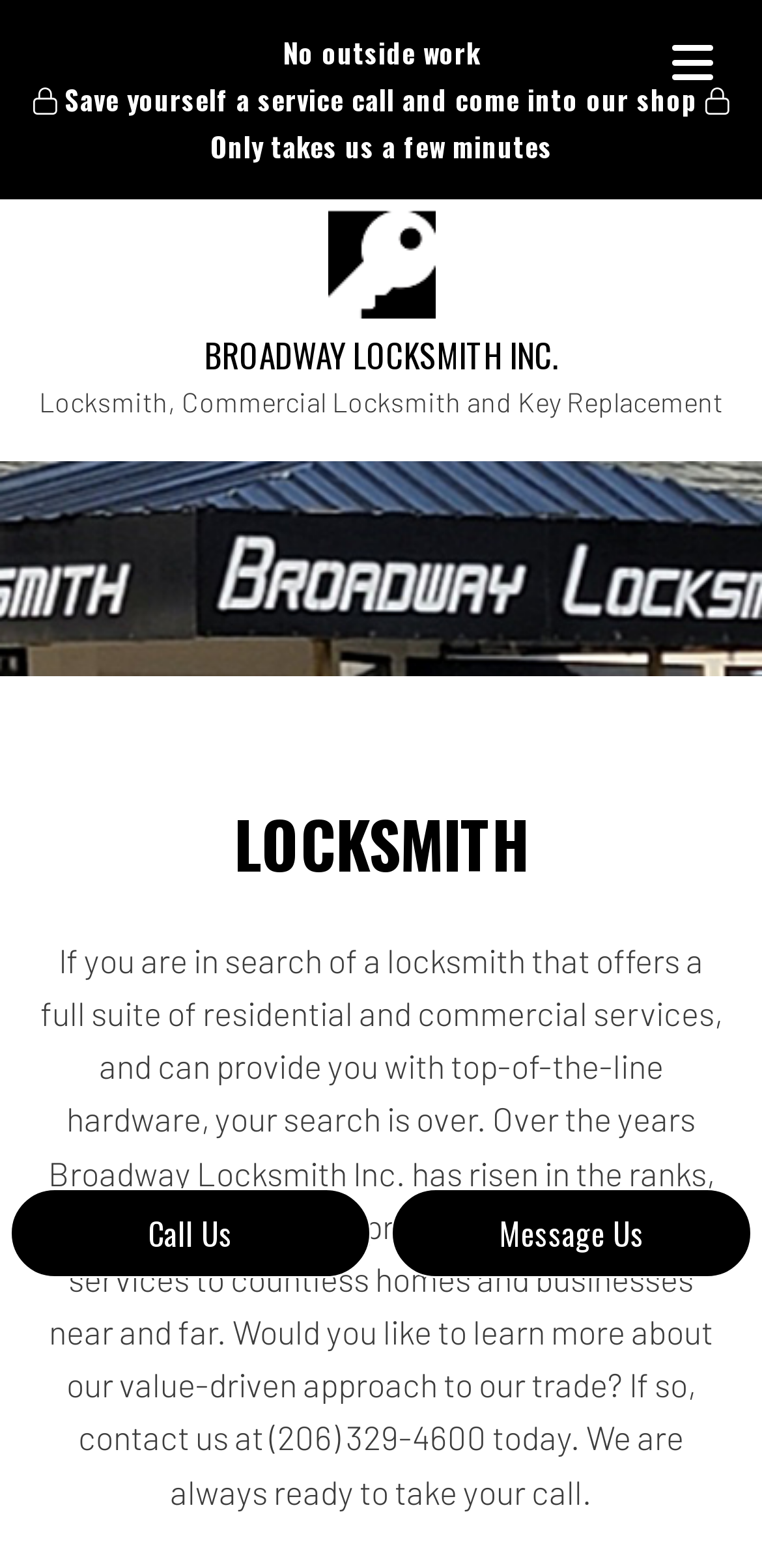Can you extract the headline from the webpage for me?

BROADWAY LOCKSMITH INC.